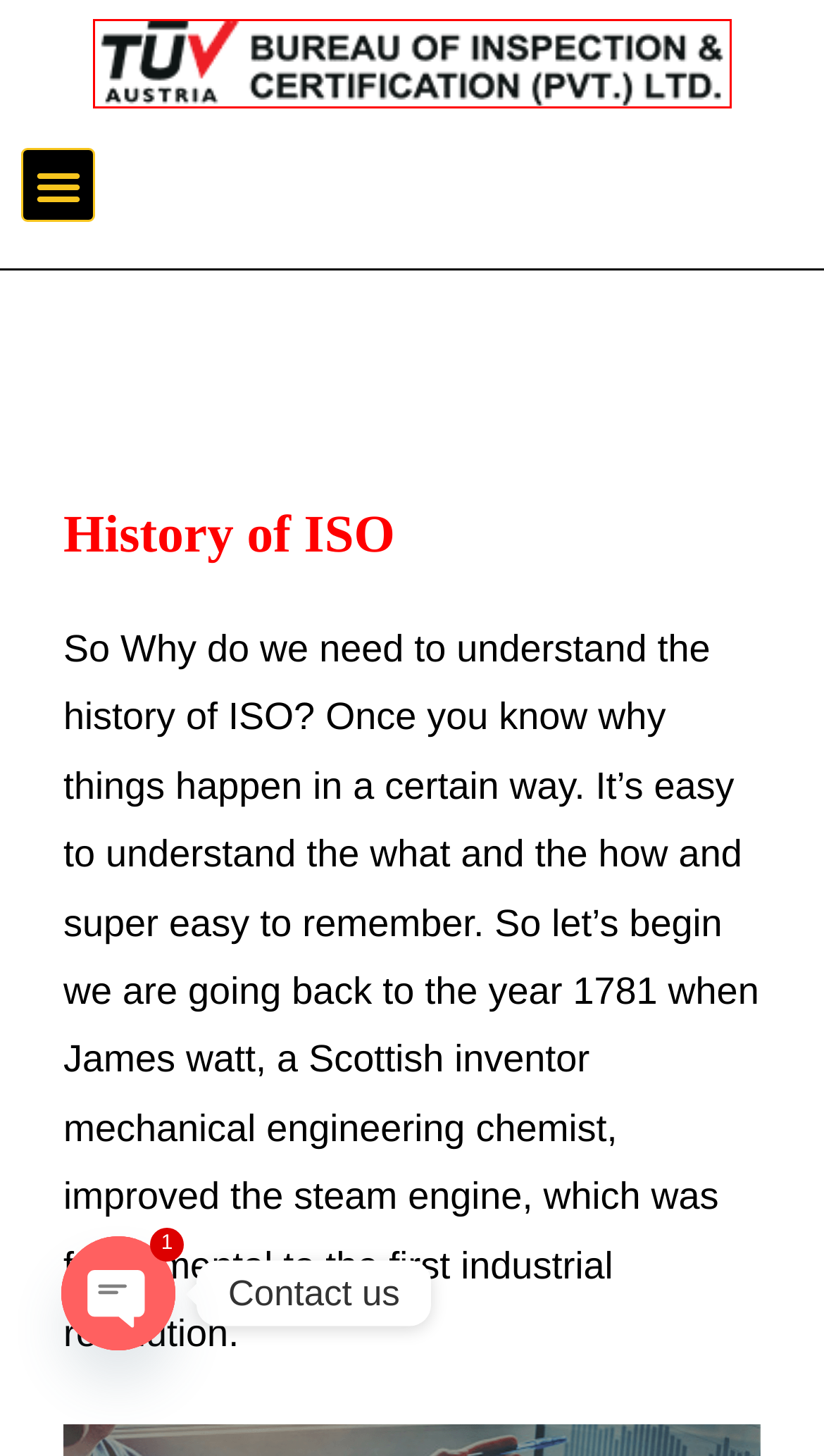You have a screenshot of a webpage with a red bounding box around a UI element. Determine which webpage description best matches the new webpage that results from clicking the element in the bounding box. Here are the candidates:
A. ISO 21001:2018 - Educational Organizations Management Guide
B. Complete Guide ISO 13485 Certification for Medical Devices
C. A Comprehensive Guide to Third Party Inspection Services
D. SASO/SABER CERTIFICATION: BENEFITS & IMPORTANCE
E. ISO 9001:2015 | Why ISO 9001 is Important? | Let's Find Out!
F. Pre-Shipment Inspection - Get to Know | 12-Steps Procedure
G. TUV Austria Bureau of Inspection & Certification (Pvt.) Ltd.
H. Climate change will be included in all Management System Standard

G